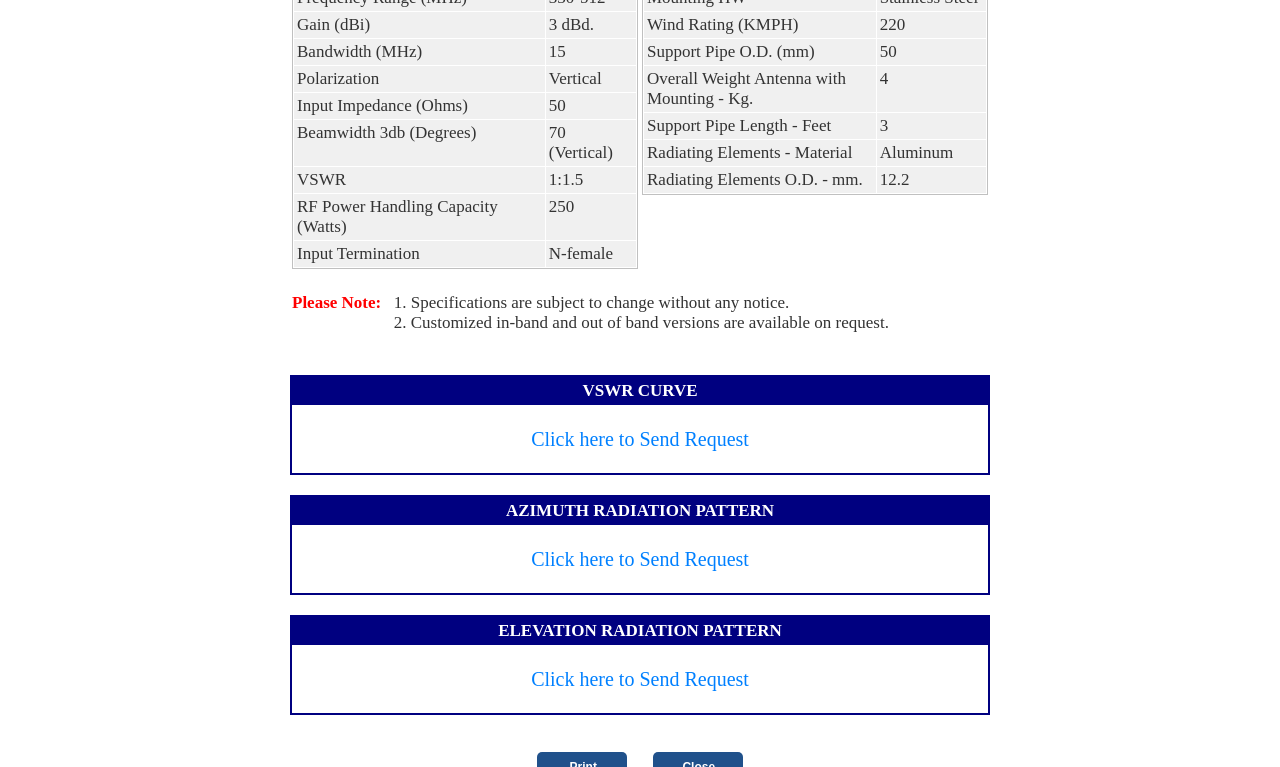Extract the bounding box coordinates of the UI element described: "Click here to Send Request". Provide the coordinates in the format [left, top, right, bottom] with values ranging from 0 to 1.

[0.415, 0.714, 0.585, 0.743]